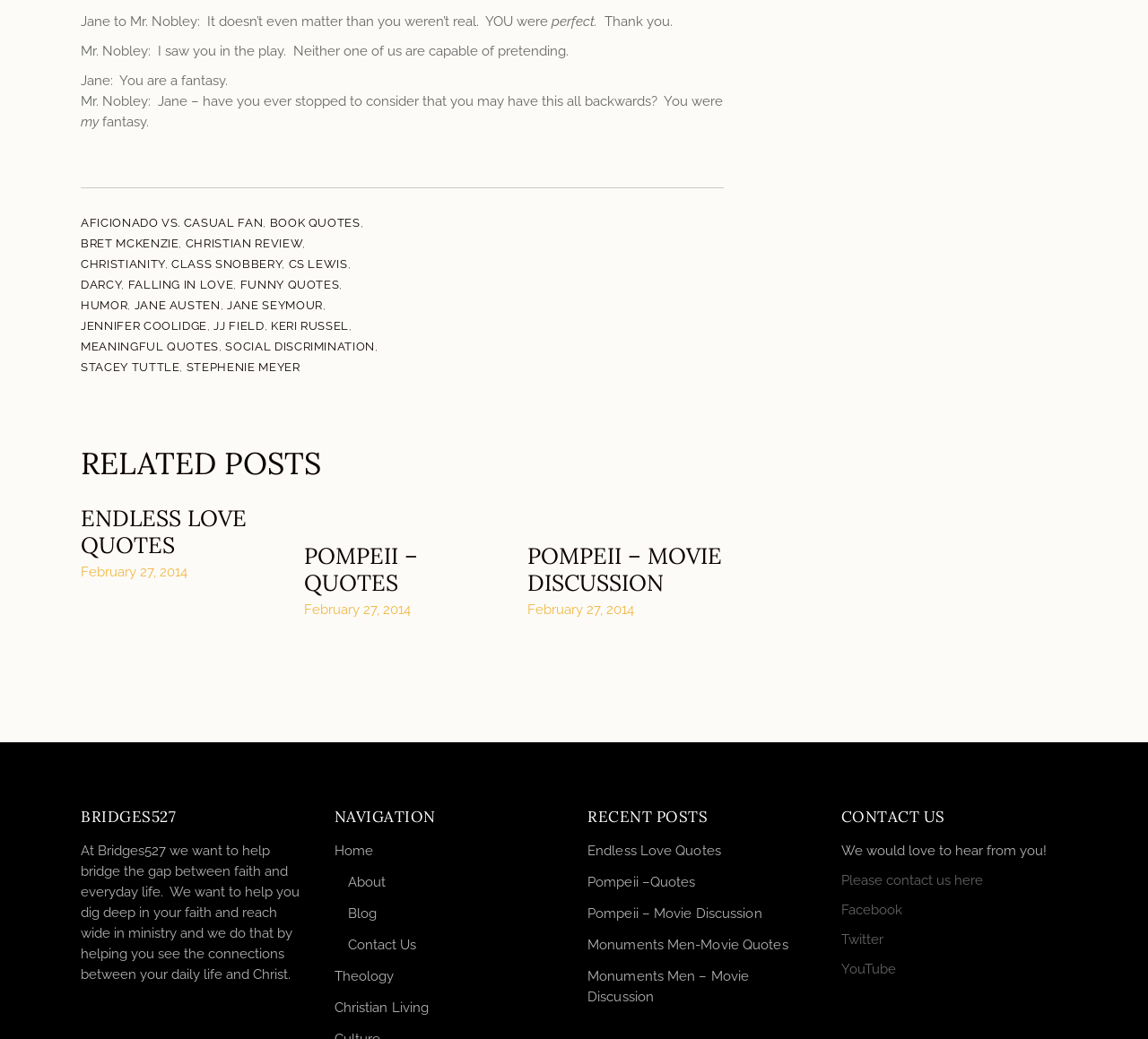Identify the bounding box coordinates of the region that needs to be clicked to carry out this instruction: "Visit 'Home'". Provide these coordinates as four float numbers ranging from 0 to 1, i.e., [left, top, right, bottom].

[0.291, 0.811, 0.325, 0.827]